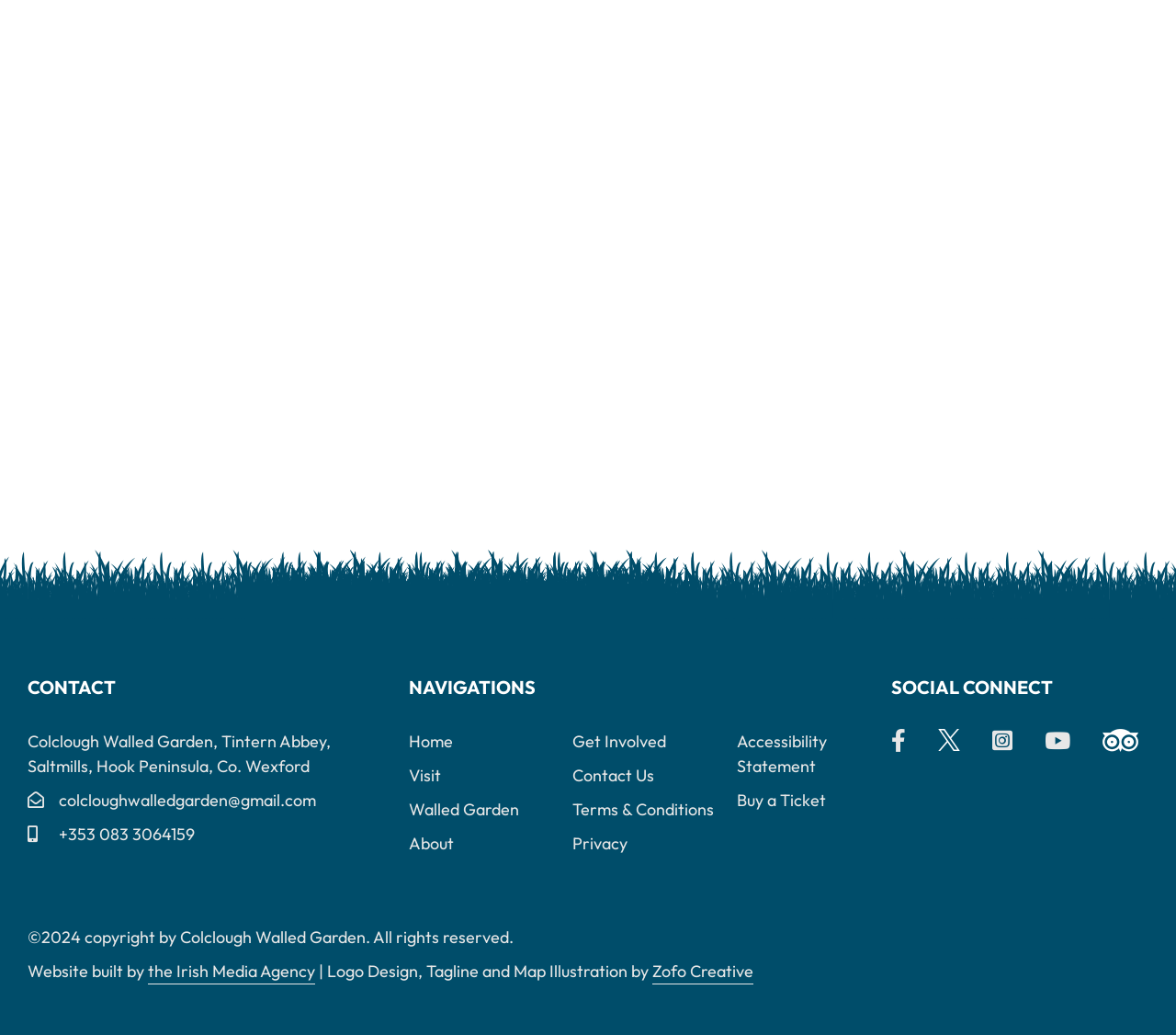Specify the bounding box coordinates of the element's area that should be clicked to execute the given instruction: "Click the the Irish Media Agency link". The coordinates should be four float numbers between 0 and 1, i.e., [left, top, right, bottom].

[0.126, 0.926, 0.268, 0.951]